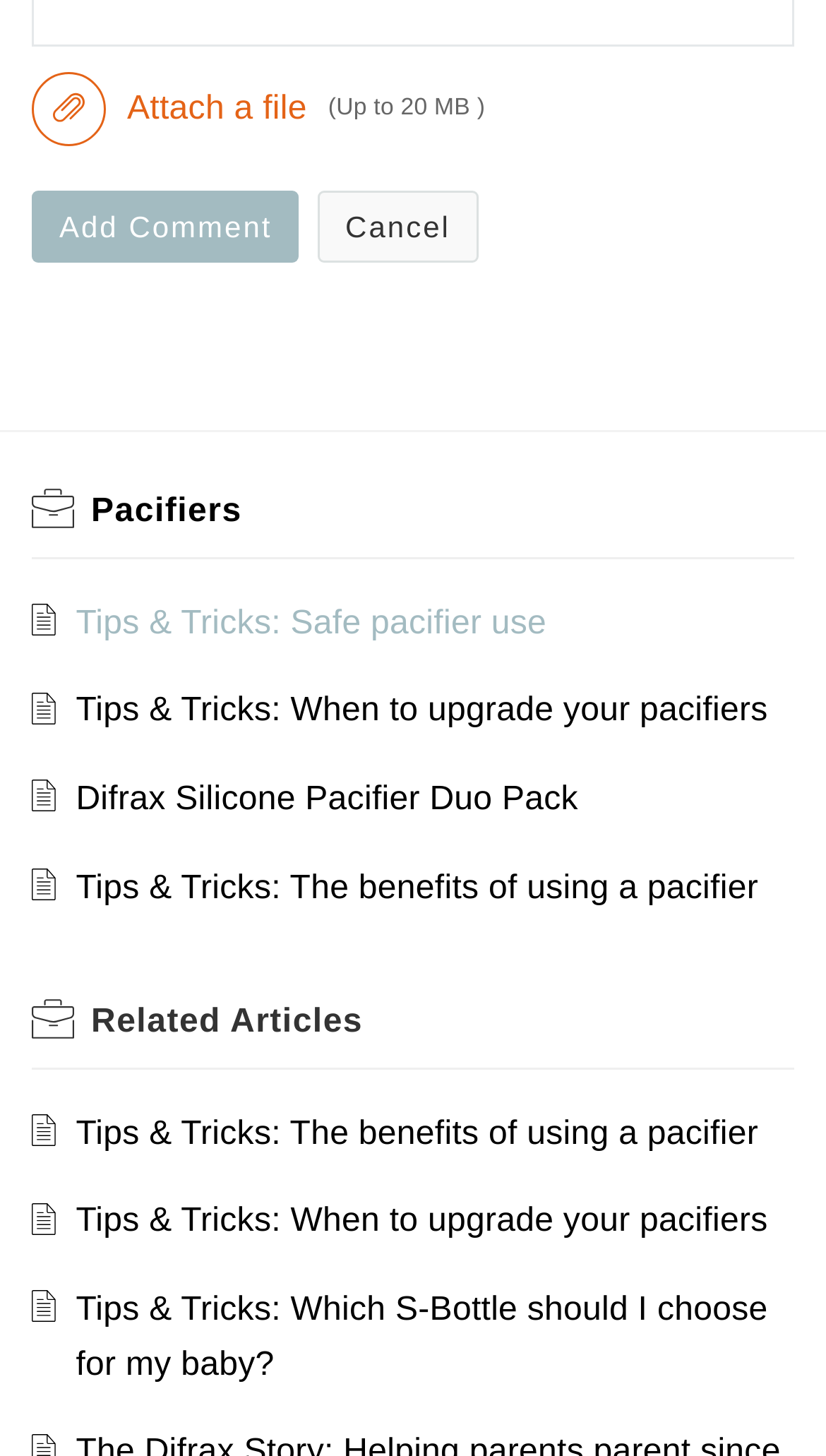Refer to the screenshot and answer the following question in detail:
What is the maximum file size that can be attached?

The maximum file size that can be attached is mentioned next to the 'Attach a file' label, which is 'Up to 20 MB'.